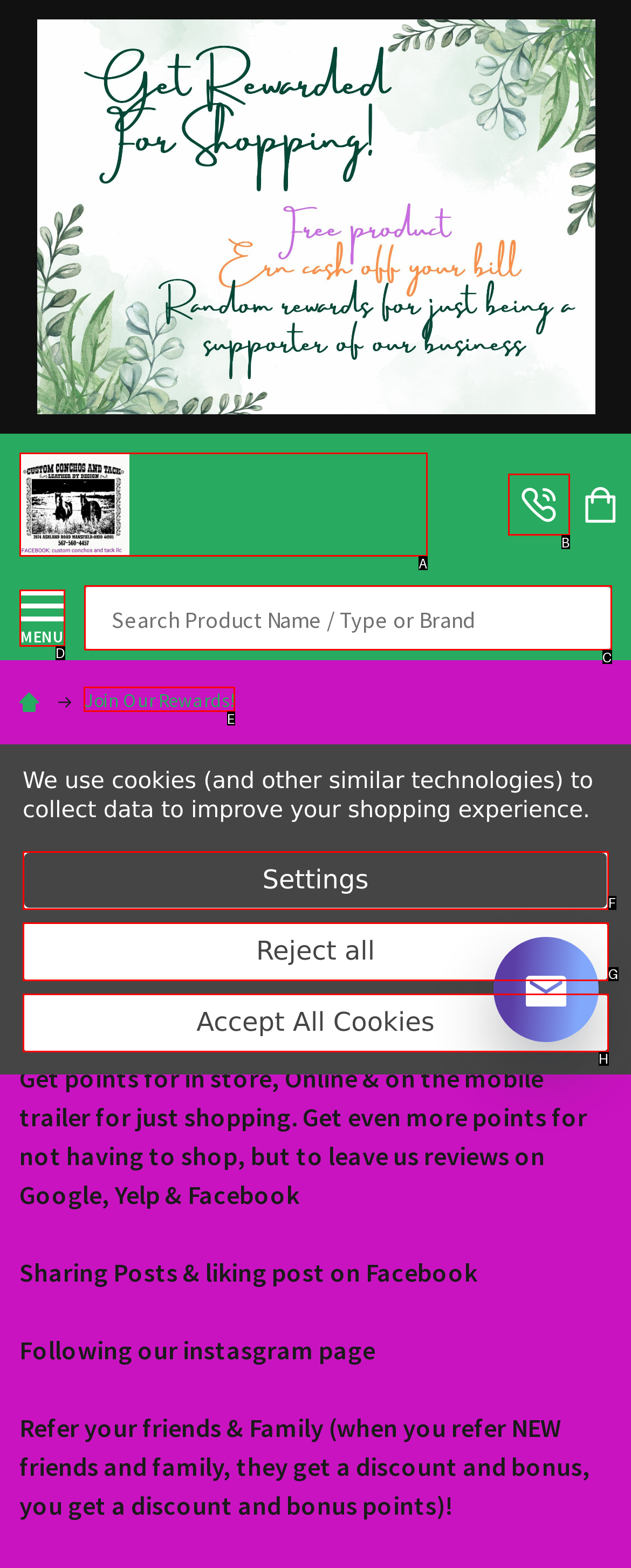Identify which lettered option to click to carry out the task: Join the rewards program. Provide the letter as your answer.

E